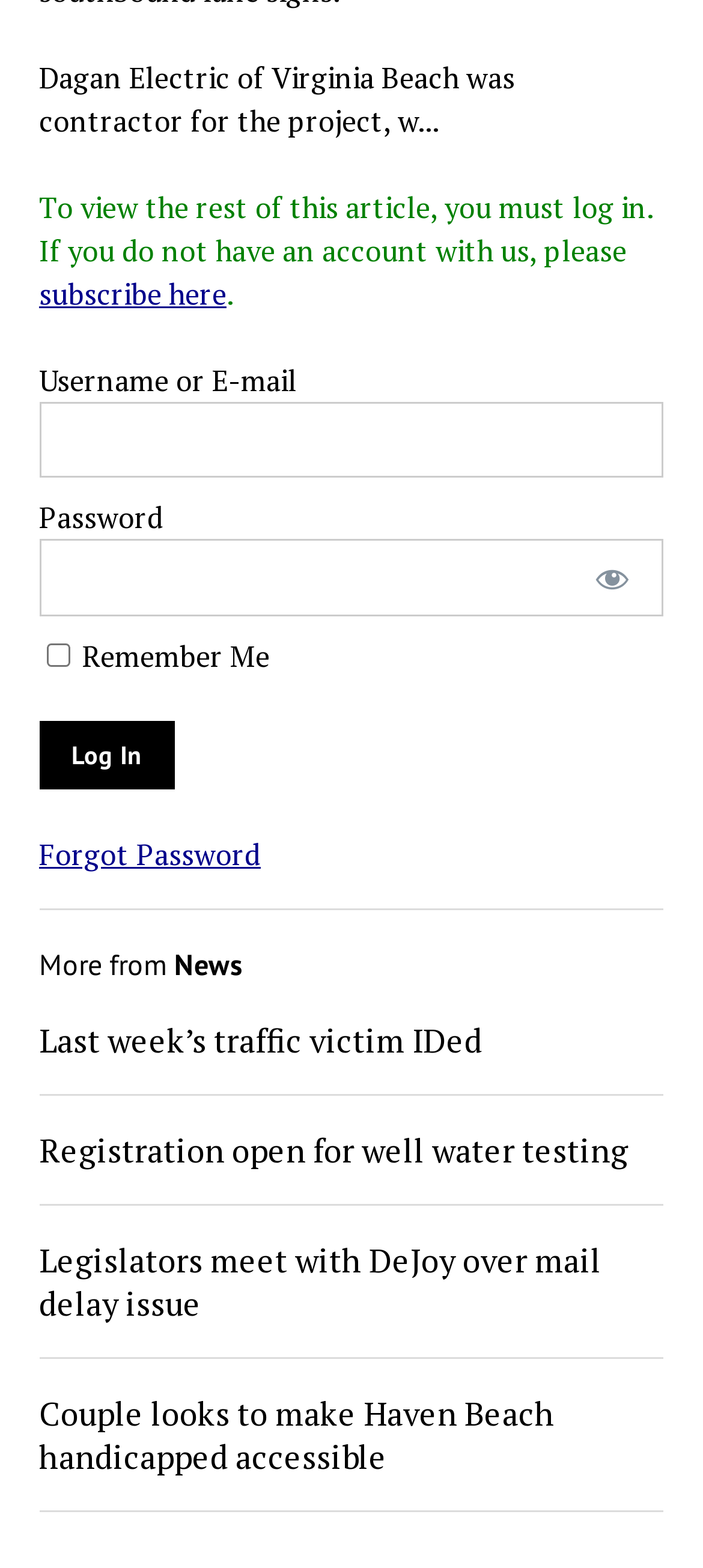Indicate the bounding box coordinates of the element that needs to be clicked to satisfy the following instruction: "Read more about last week’s traffic victim IDed". The coordinates should be four float numbers between 0 and 1, i.e., [left, top, right, bottom].

[0.056, 0.649, 0.944, 0.677]